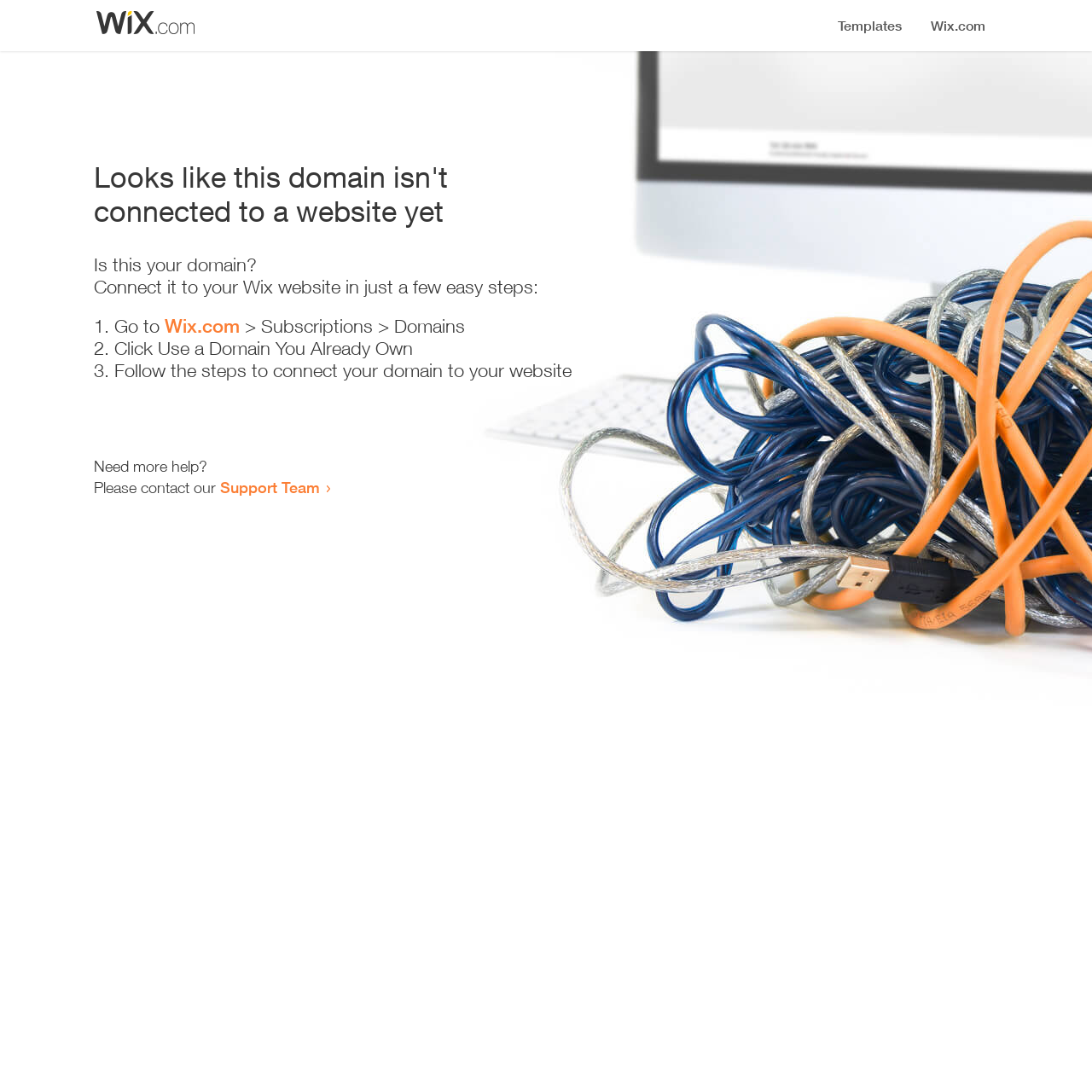Can you give a detailed response to the following question using the information from the image? What is the recommended action for the domain owner?

The webpage suggests that the domain owner should connect their domain to their Wix website in just a few easy steps, implying that this is the recommended action for the domain owner.